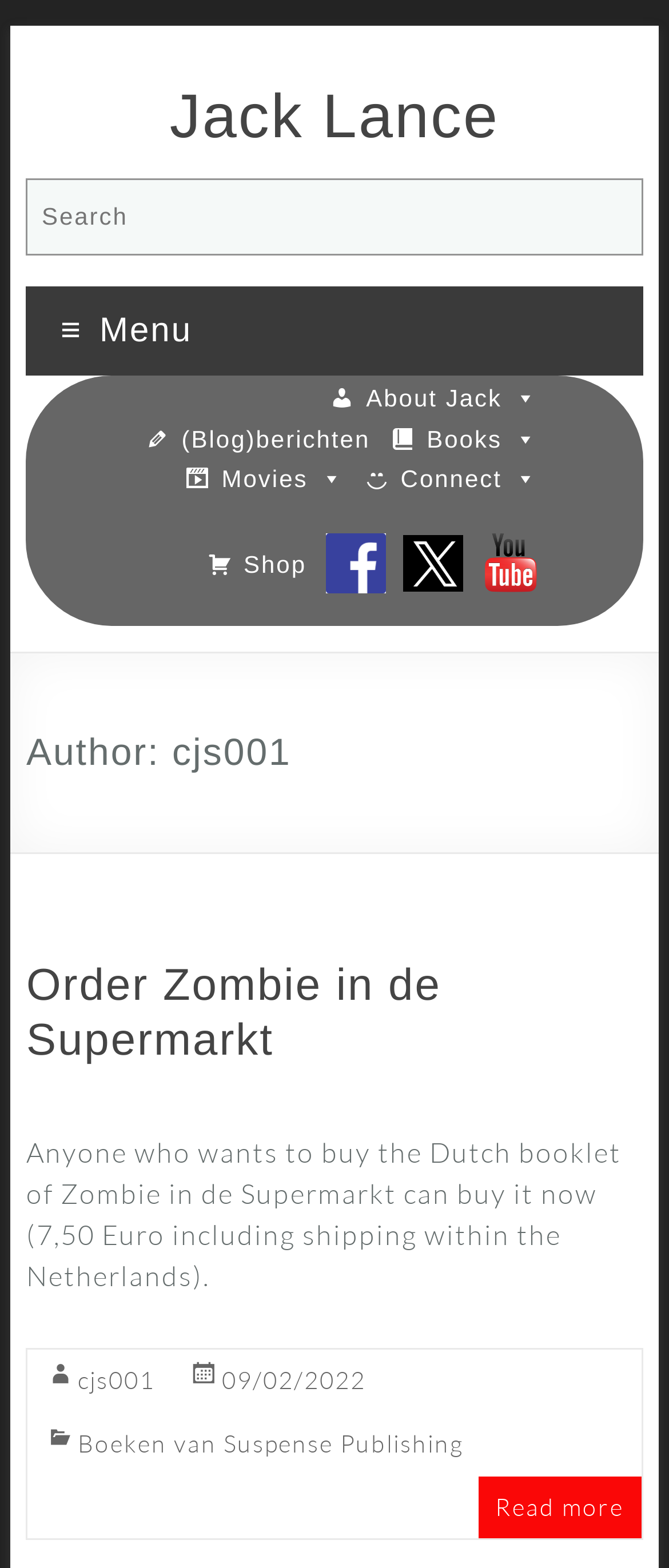Using the given element description, provide the bounding box coordinates (top-left x, top-left y, bottom-right x, bottom-right y) for the corresponding UI element in the screenshot: alt="You Tube Jack Lance"

[0.717, 0.339, 0.807, 0.4]